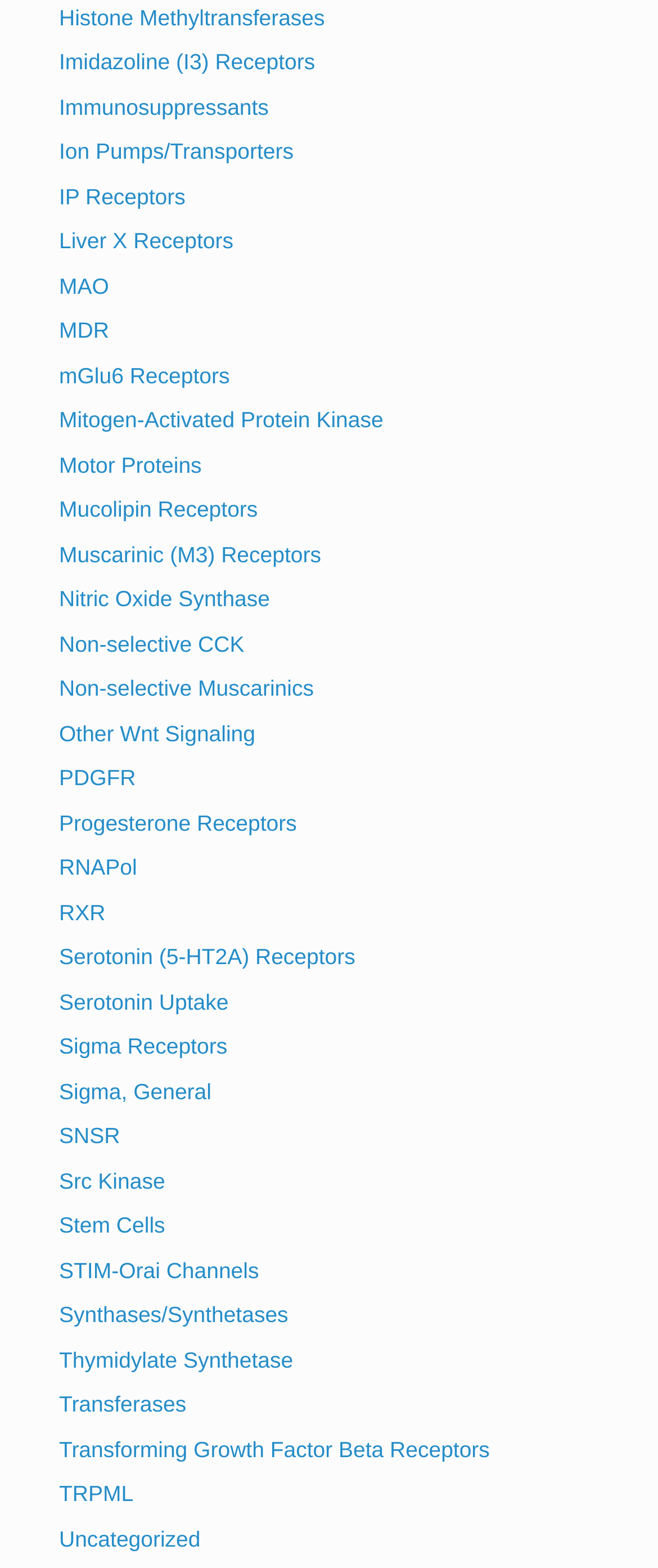Determine the bounding box coordinates for the UI element with the following description: "Transforming Growth Factor Beta Receptors". The coordinates should be four float numbers between 0 and 1, represented as [left, top, right, bottom].

[0.09, 0.916, 0.744, 0.932]